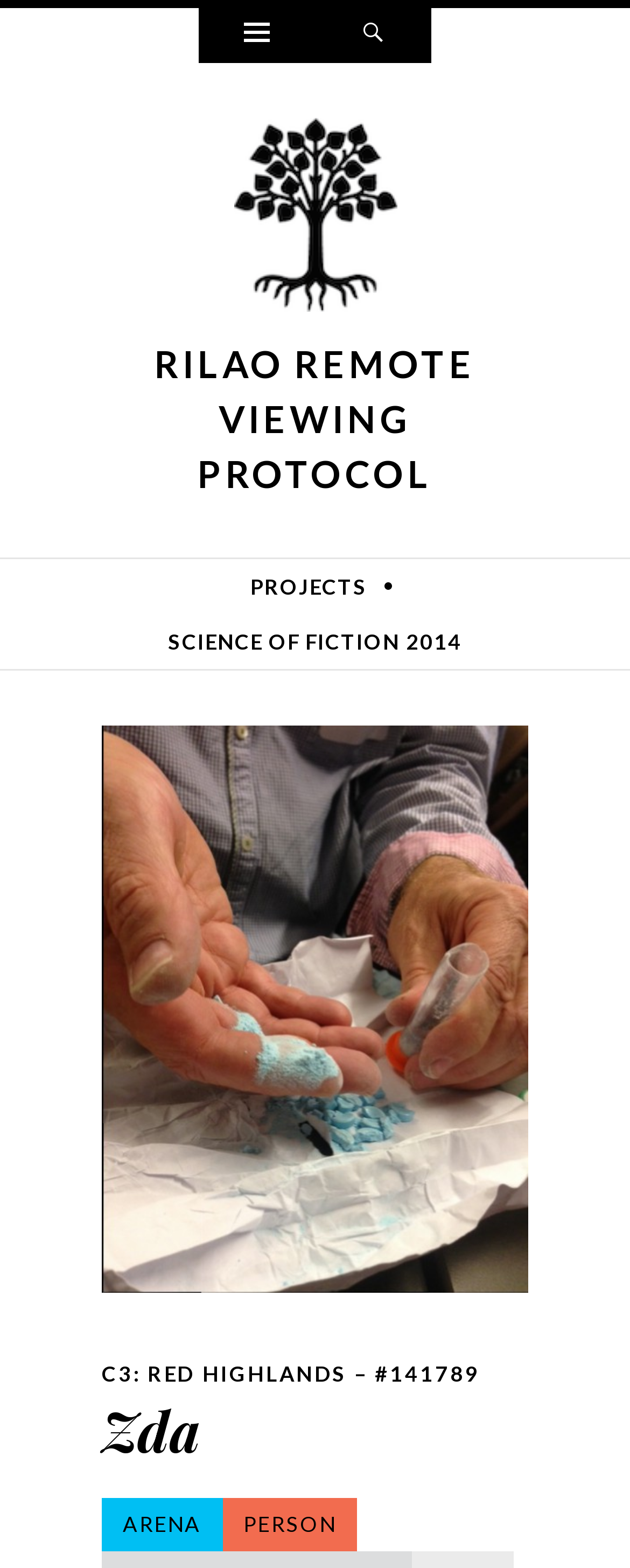Please identify and generate the text content of the webpage's main heading.

RILAO REMOTE VIEWING PROTOCOL